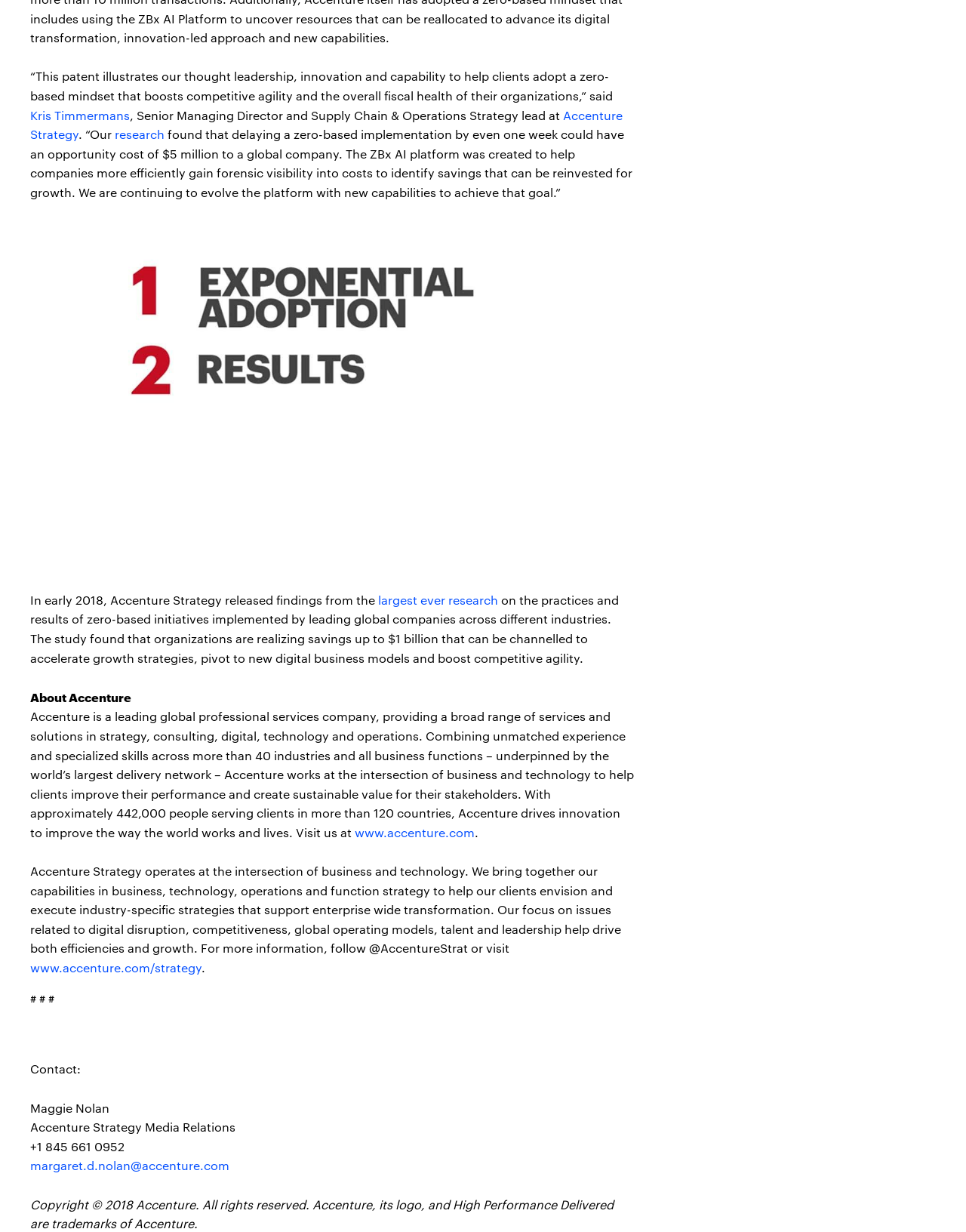Answer the question using only a single word or phrase: 
What is the name of the platform created to help companies gain forensic visibility into costs?

ZBx AI platform